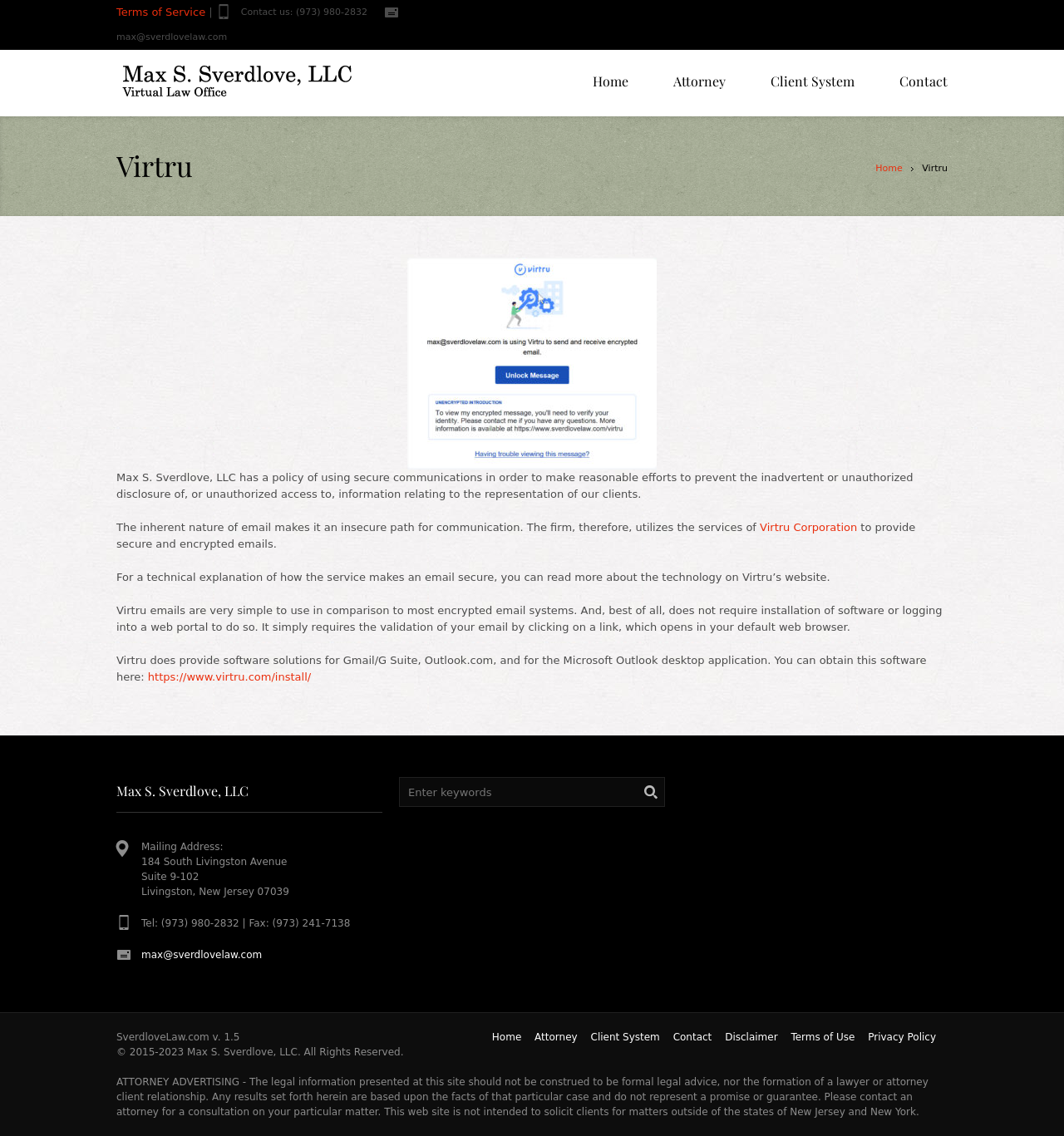Analyze the image and answer the question with as much detail as possible: 
What is the purpose of Virtru Corporation?

I found the answer by reading the paragraph that mentions Virtru Corporation, which states that the firm uses Virtru's services to provide secure and encrypted emails. This suggests that the purpose of Virtru Corporation is to provide secure email solutions.